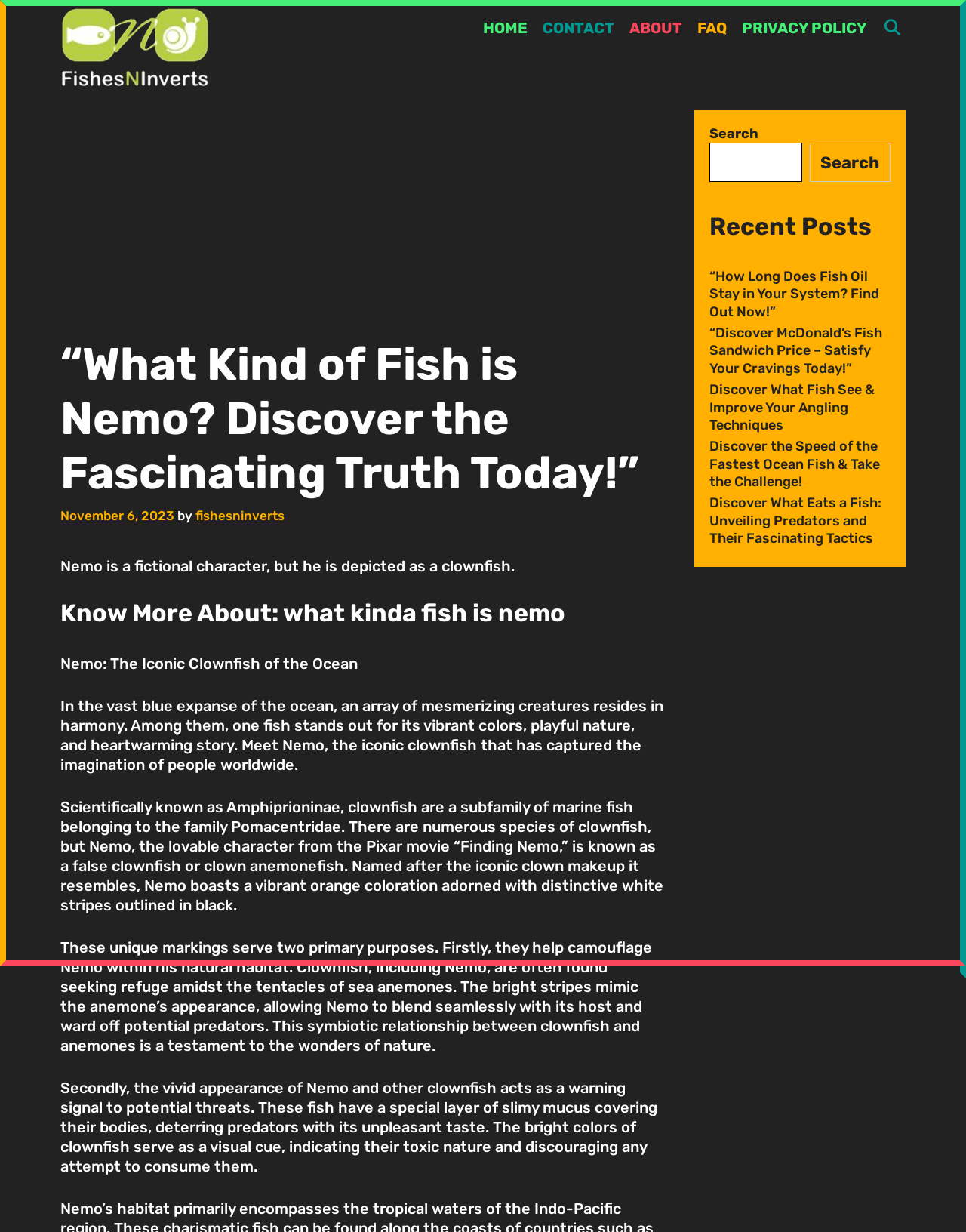Detail the various sections and features present on the webpage.

The webpage is about Nemo, a fictional character depicted as a clownfish. At the top, there is a header section with a logo image and a navigation menu consisting of five links: "HOME", "CONTACT", "ABOUT", "FAQ", and "PRIVACY POLICY". To the right of the navigation menu, there is a search bar with a magnifying glass icon.

Below the header section, there is a main content area with a heading that reads "“What Kind of Fish is Nemo? Discover the Fascinating Truth Today!”". The heading is followed by a link to the publication date, "November 6, 2023", and the author's name, "fishesninverts". 

The main content is divided into several sections. The first section provides a brief introduction to Nemo, stating that he is a fictional character depicted as a clownfish. The second section has a heading "Know More About: what kinda fish is nemo" and provides a detailed description of Nemo, including his scientific classification, physical characteristics, and behavior. 

The text is accompanied by no images. The description of Nemo's appearance and behavior is divided into four paragraphs, each discussing a different aspect of his life, such as his habitat, camouflage, and warning signals to predators.

To the right of the main content area, there is a sidebar with a heading "Recent Posts" and a list of five links to other articles, each with a brief title and no descriptions.